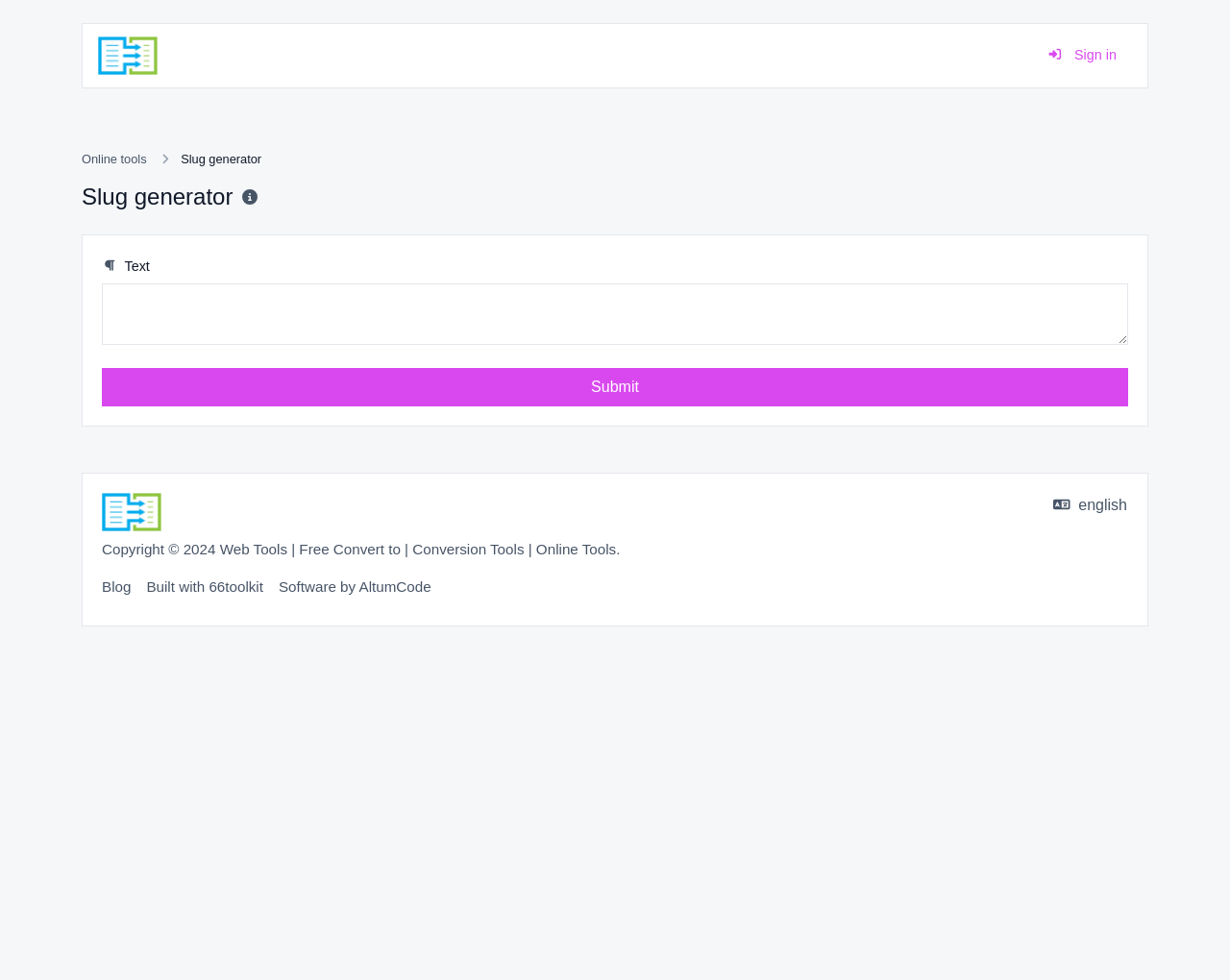Describe every aspect of the webpage in a detailed manner.

The webpage is a slug generator tool that allows users to input a string and generate a URL slug. At the top left corner, there is a website logo, which is a clickable link. On the top right corner, there is a "Sign in" link. 

Below the top section, there is a main content area that occupies most of the page. Within this area, there is a navigation breadcrumb section at the top, which contains a link to "Online tools" and a static text "Slug generator". 

Below the breadcrumb section, there is a heading that also reads "Slug generator". Underneath the heading, there is a static text "Text" and a required textbox where users can input their string. A "Submit" button is located below the textbox.

At the bottom of the page, there is a footer section that contains a website logo, a copyright notice, and several links, including "Blog", "Built with 66toolkit", and "Software by AltumCode". There is also a language selection button labeled "english" that has a popup menu.